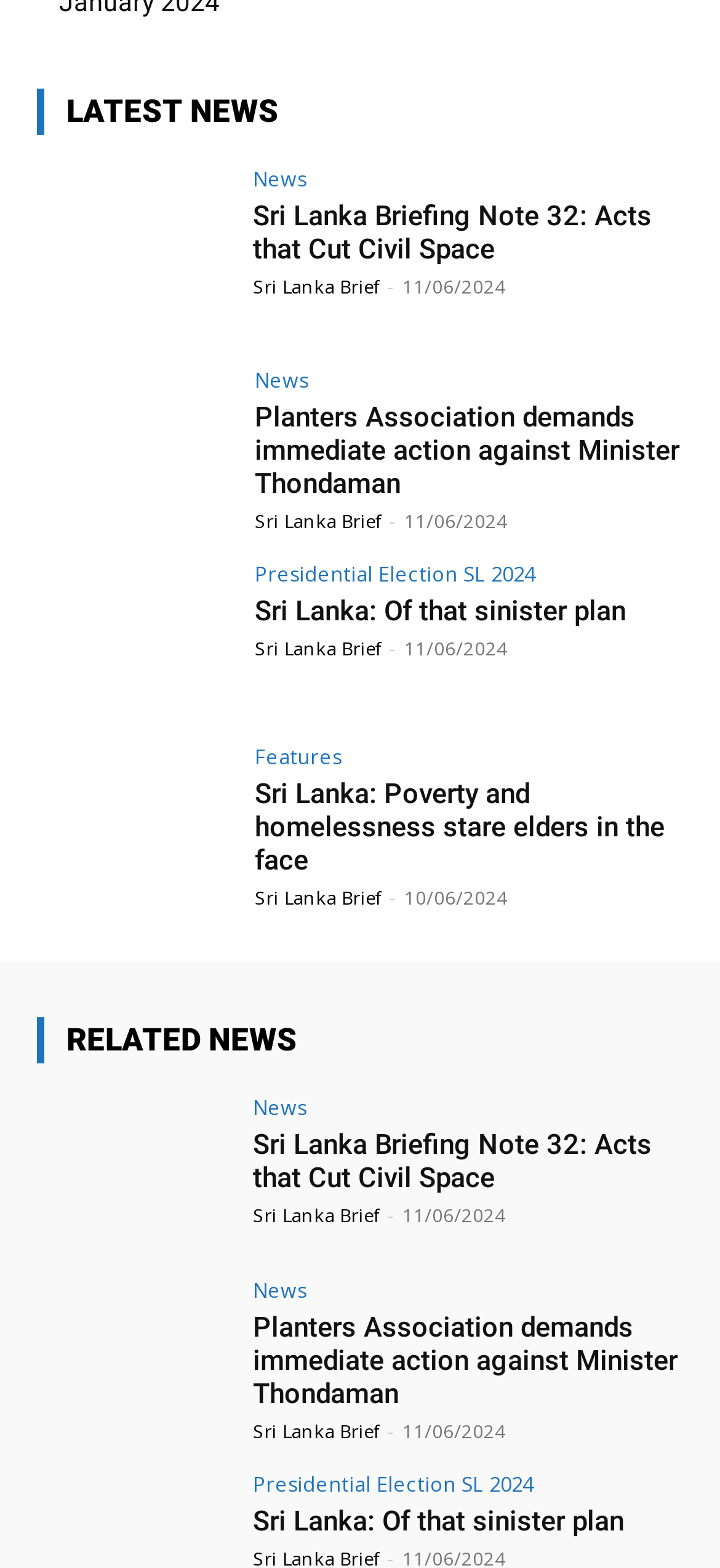Given the element description Presidential Election SL 2024, predict the bounding box coordinates for the UI element in the webpage screenshot. The format should be (top-left x, top-left y, bottom-right x, bottom-right y), and the values should be between 0 and 1.

[0.351, 0.939, 0.741, 0.952]